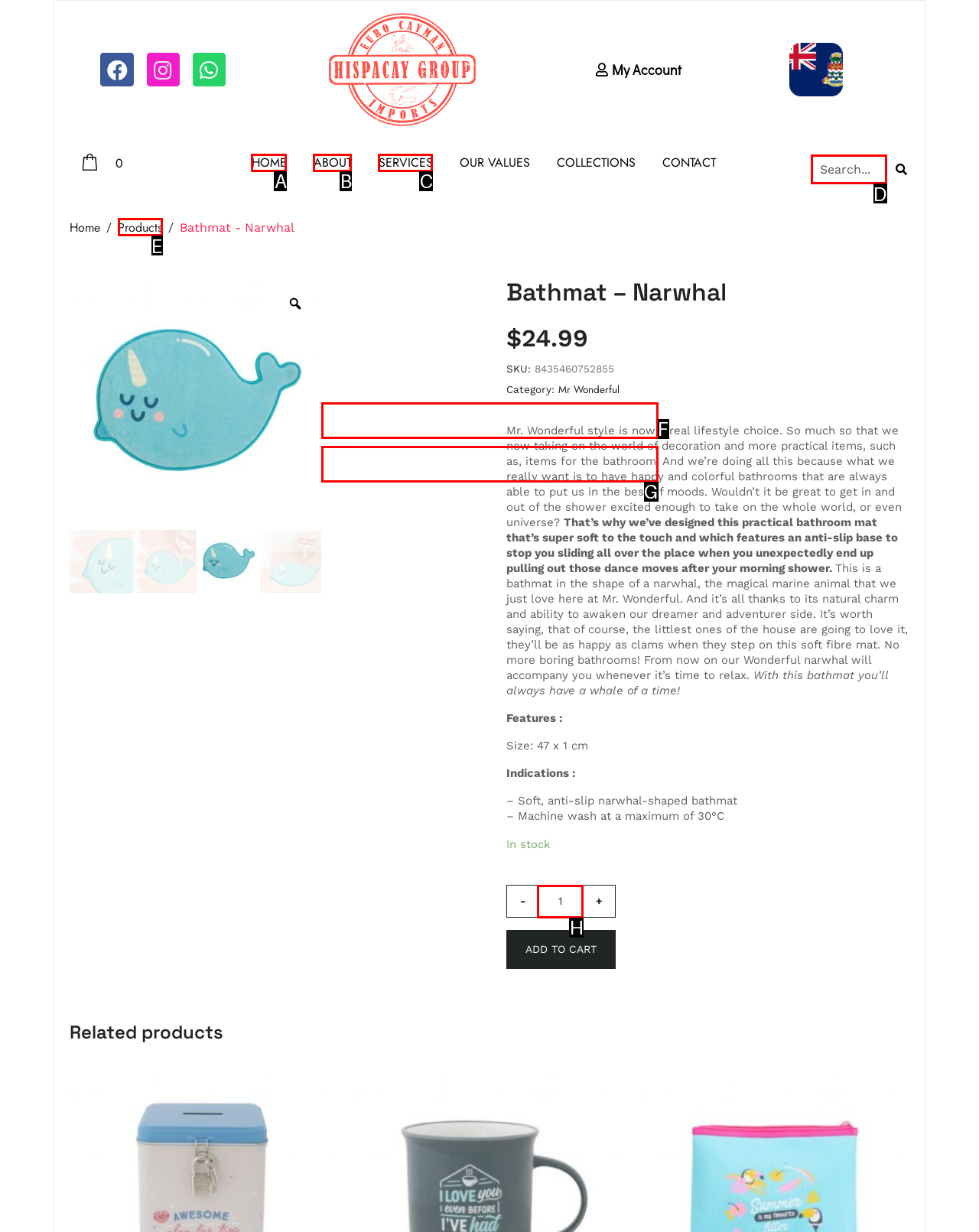Match the following description to the correct HTML element: input value="1" parent_node: - Indicate your choice by providing the letter.

H